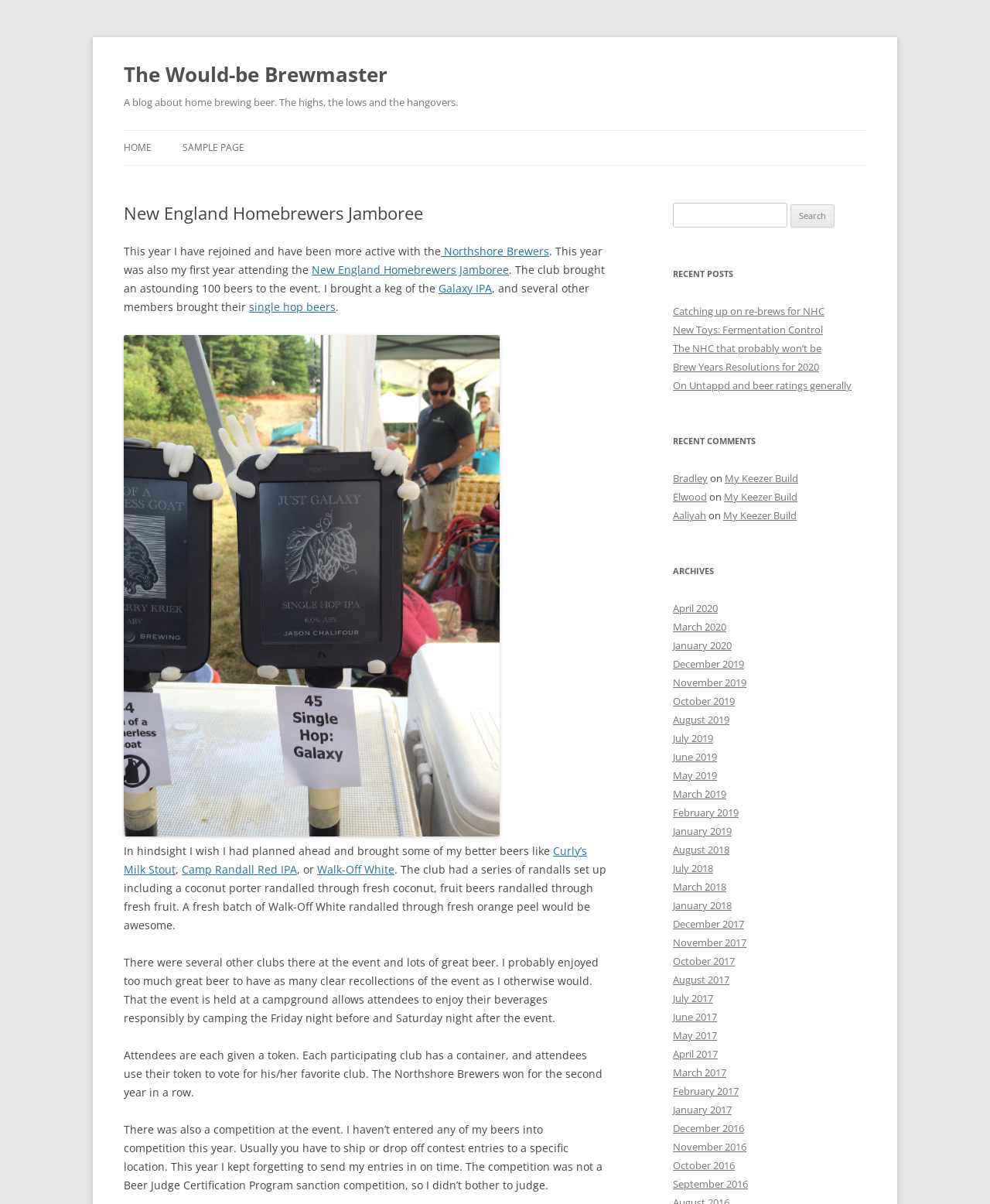Generate a thorough caption detailing the webpage content.

The webpage is a blog about home brewing beer, titled "The Would-be Brewmaster". At the top, there is a heading with the title of the blog, followed by a subtitle that describes the blog's content. Below the title, there is a navigation menu with links to "HOME" and "SAMPLE PAGE".

The main content of the page is a blog post about the author's experience at the New England Homebrewers Jamboree. The post is divided into several paragraphs, with links to other relevant pages and websites scattered throughout. The text describes the author's experience at the event, including the beers they brought and the ones they tried.

To the right of the main content, there are several sections, including a search bar, a list of recent posts, a list of recent comments, and an archive of past posts organized by month and year. The search bar allows users to search for specific content on the blog. The recent posts section lists several links to other blog posts, while the recent comments section lists comments from other users on various posts. The archive section provides a comprehensive list of all past posts, organized chronologically.

There are no images on the page, but there are many links to other pages and websites, including links to specific beers and brewing-related topics. Overall, the page is a personal blog about home brewing, with a focus on the author's experiences and thoughts on the subject.